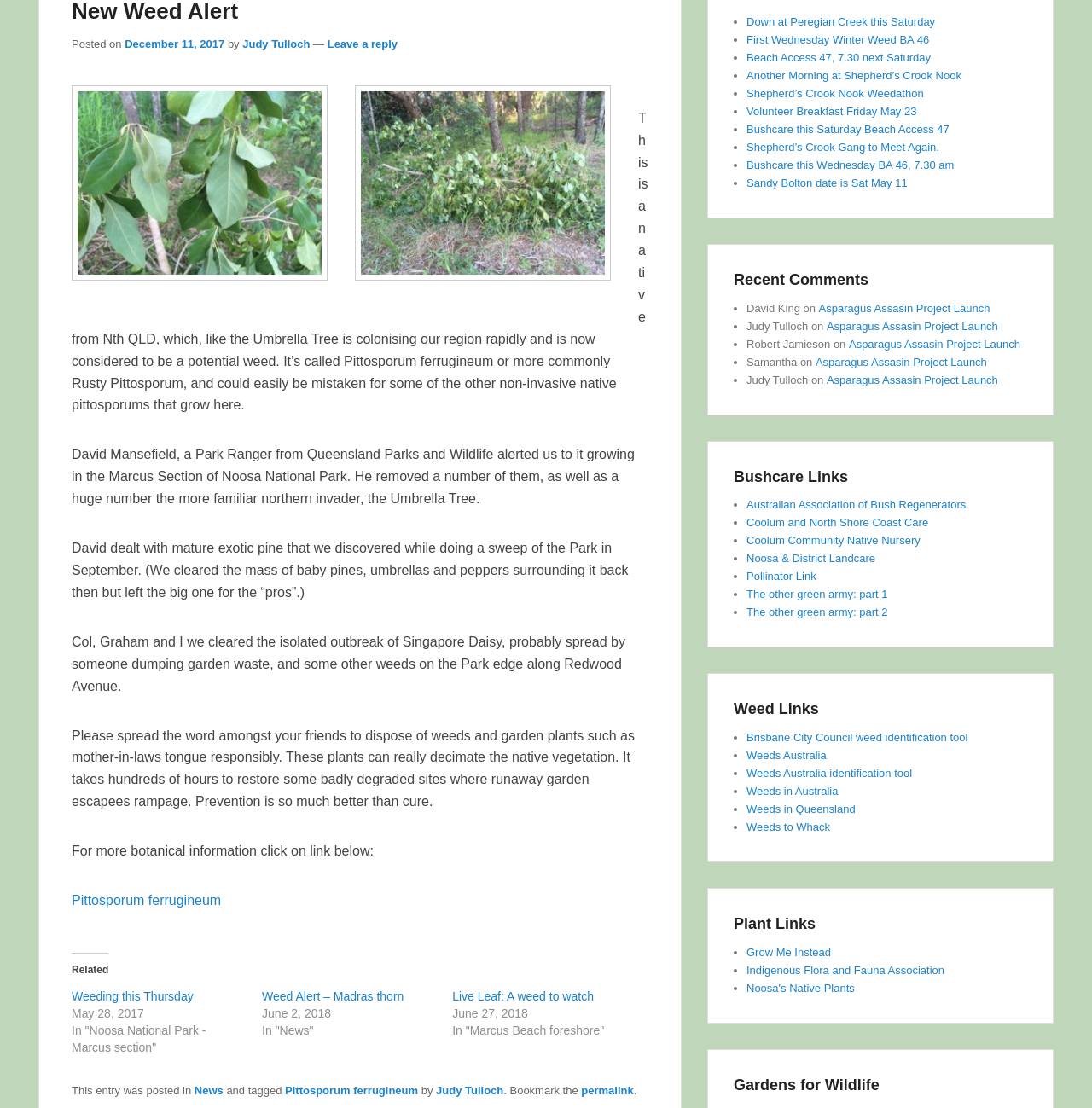Return the bounding box coordinates of the UI element that corresponds to this description: "Pittosporum ferrugineum". The coordinates must be given as four float numbers in the range of 0 and 1, [left, top, right, bottom].

[0.261, 0.978, 0.383, 0.99]